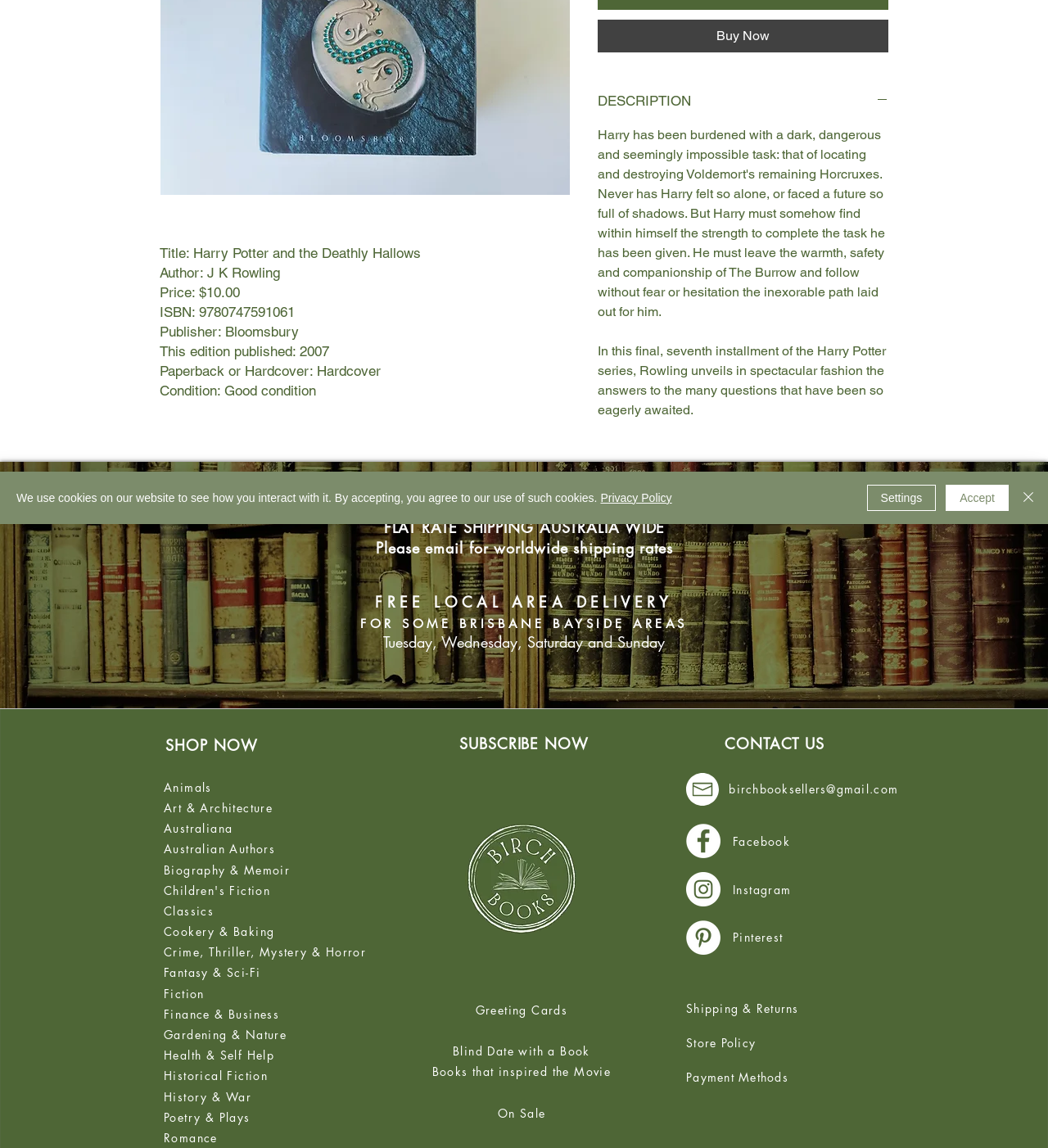Given the element description, predict the bounding box coordinates in the format (top-left x, top-left y, bottom-right x, bottom-right y). Make sure all values are between 0 and 1. Here is the element description: WWI: Love & sorrow

None